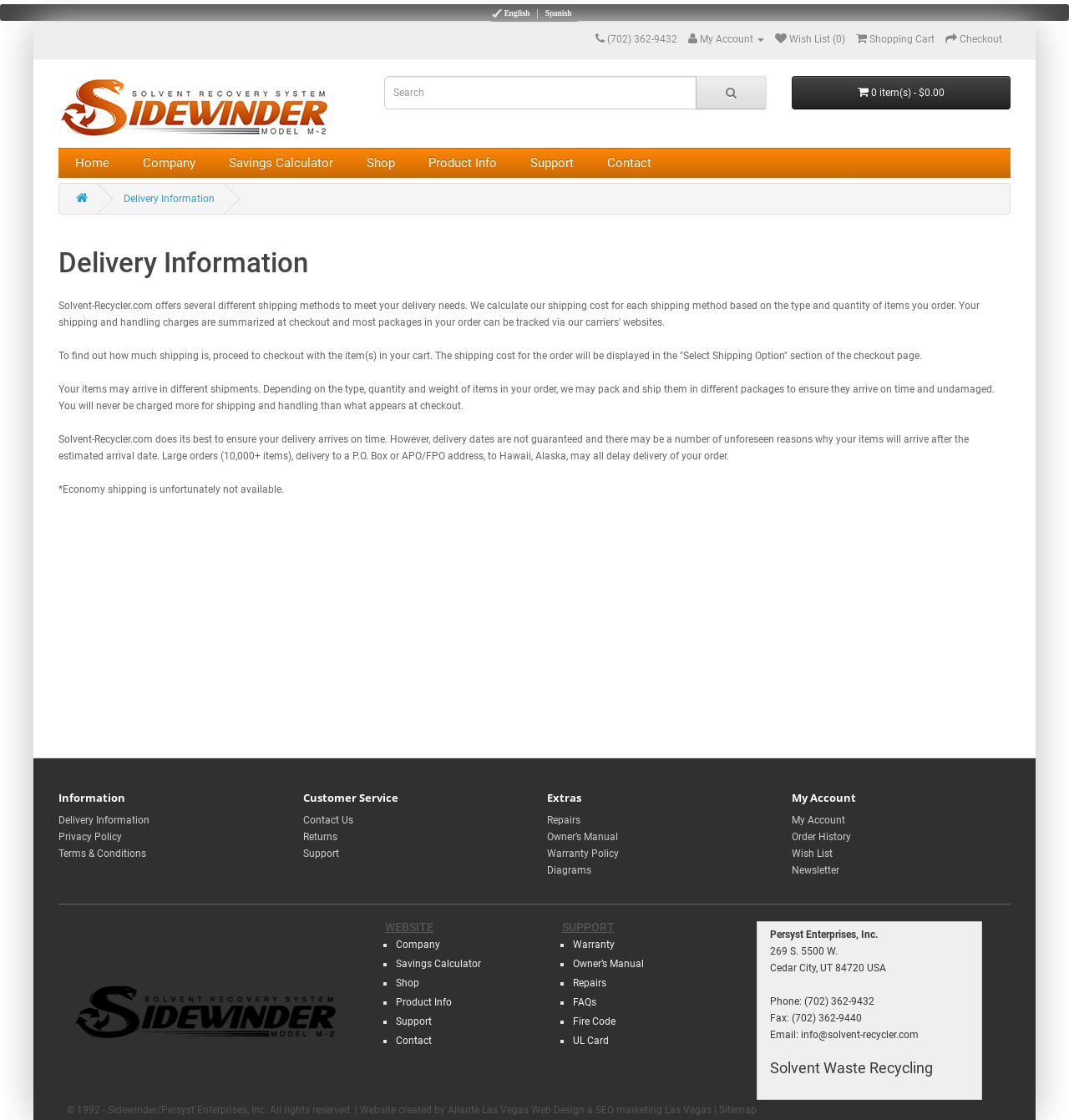Indicate the bounding box coordinates of the clickable region to achieve the following instruction: "Search for products."

[0.359, 0.068, 0.651, 0.098]